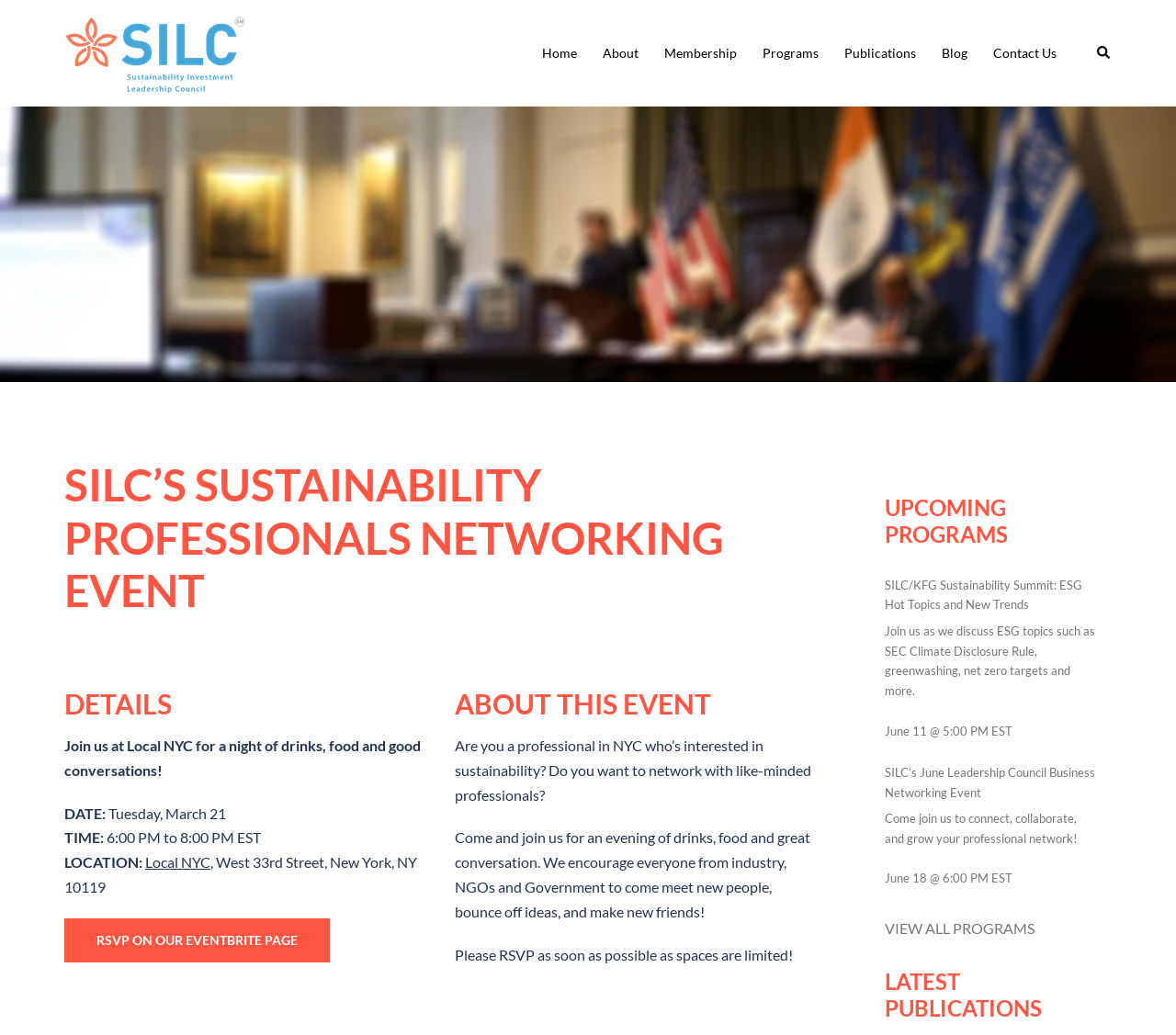Please provide the bounding box coordinates for the element that needs to be clicked to perform the instruction: "Register for a new account". The coordinates must consist of four float numbers between 0 and 1, formatted as [left, top, right, bottom].

None